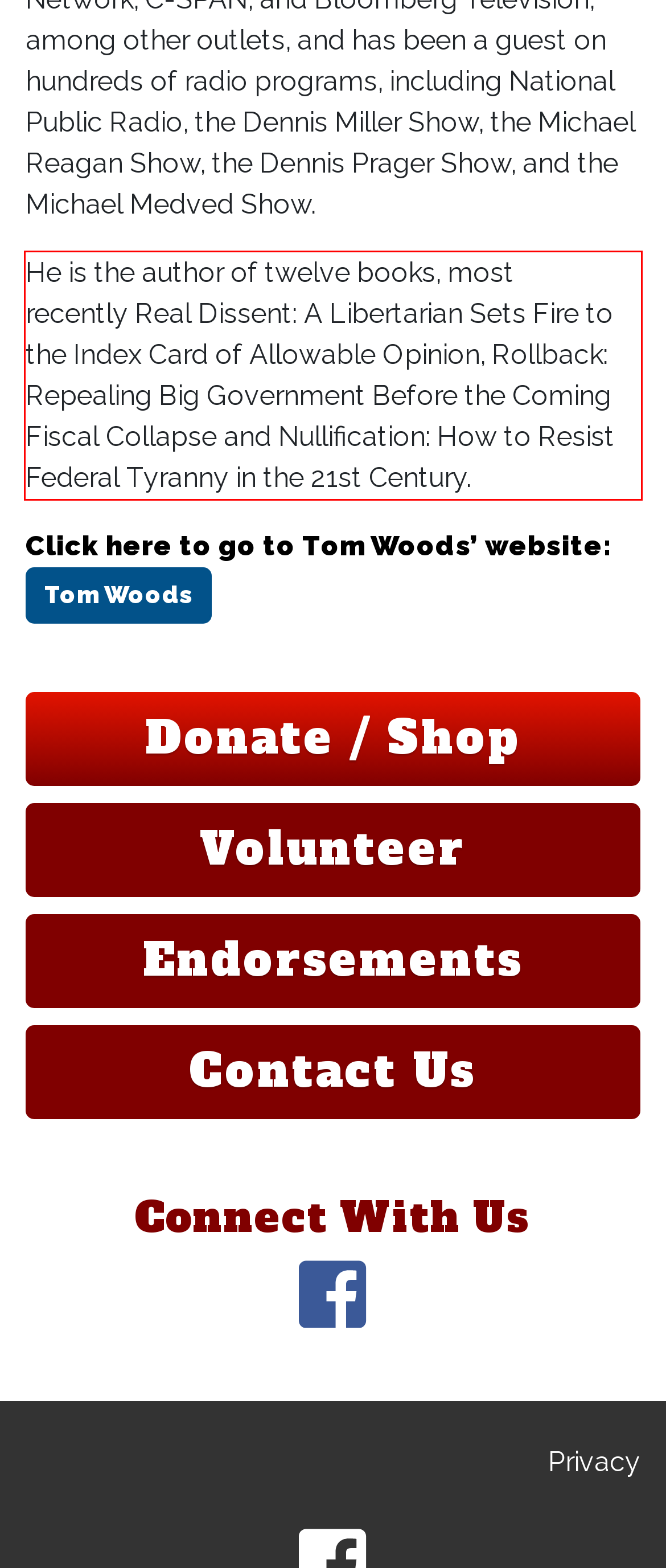Examine the webpage screenshot and use OCR to obtain the text inside the red bounding box.

He is the author of twelve books, most recently Real Dissent: A Libertarian Sets Fire to the Index Card of Allowable Opinion, Rollback: Repealing Big Government Before the Coming Fiscal Collapse and Nullification: How to Resist Federal Tyranny in the 21st Century.